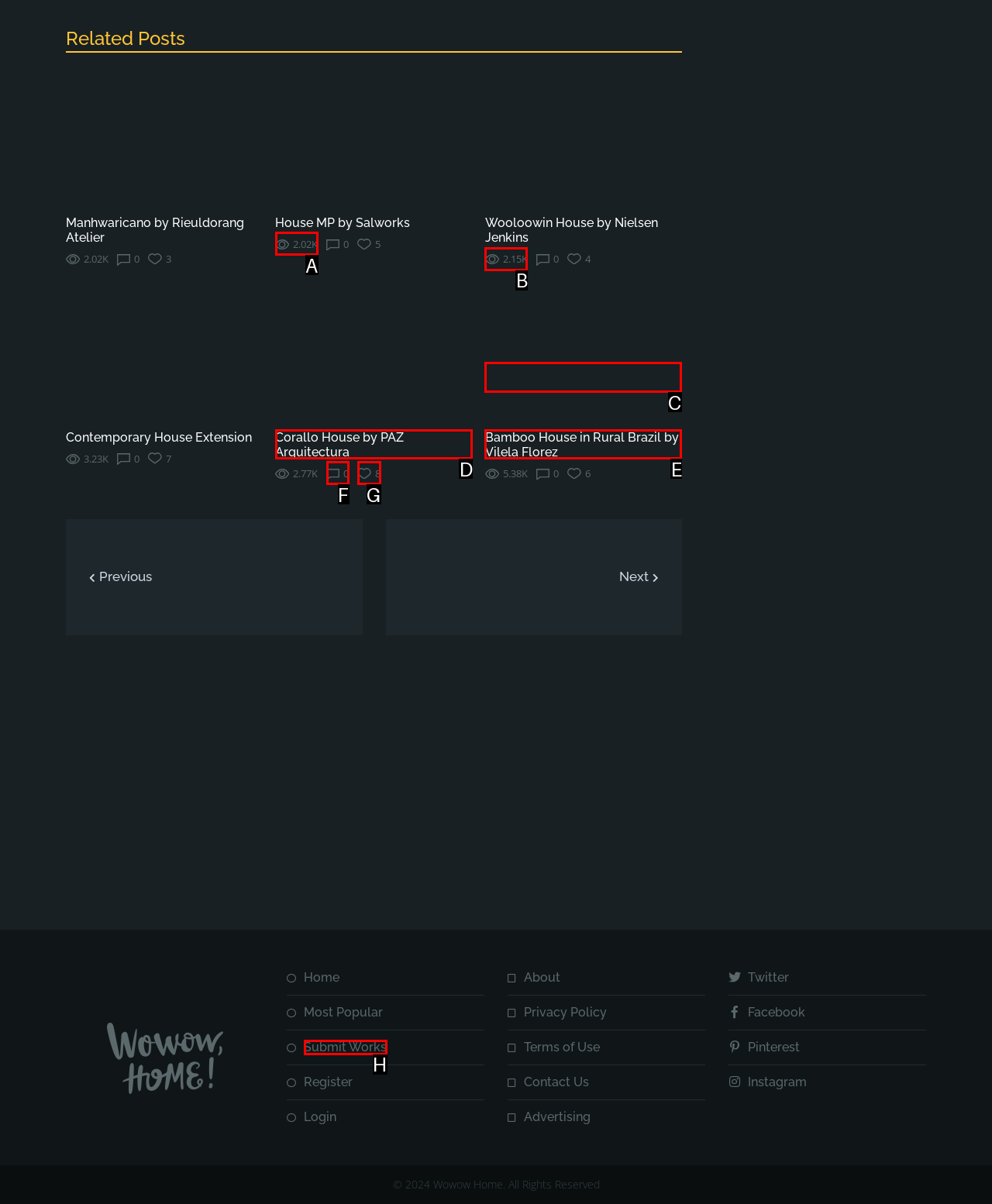Figure out which option to click to perform the following task: Click on the 'Wooloowin House by Nielsen Jenkins' link
Provide the letter of the correct option in your response.

C